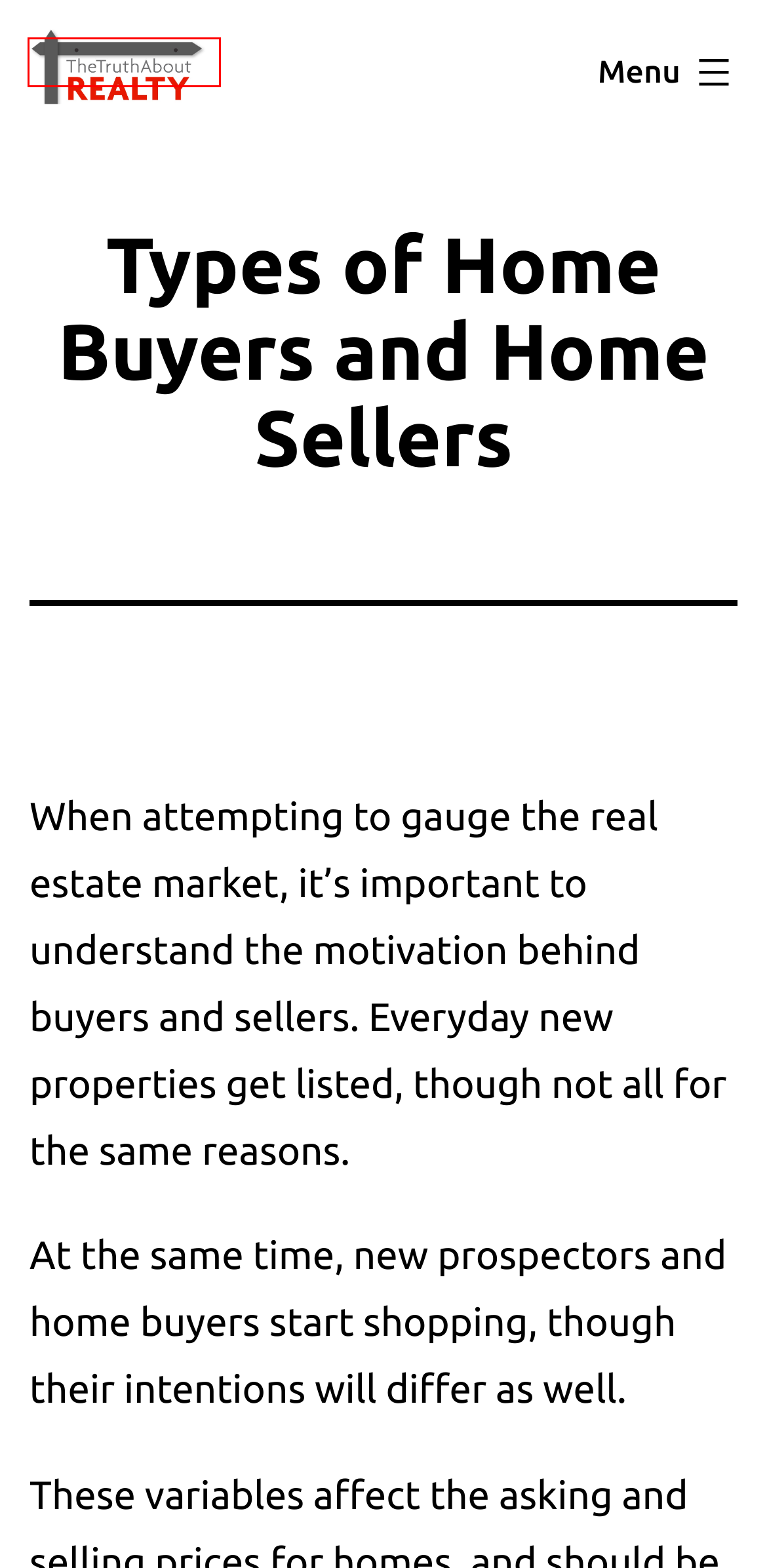Review the screenshot of a webpage that includes a red bounding box. Choose the most suitable webpage description that matches the new webpage after clicking the element within the red bounding box. Here are the candidates:
A. Prepaid Interest | When to Close Escrow?
B. Pros and Cons of For Sale by Owner Listings
C. Factors That Determine Real Estate Value
D. Earnest Money Deposit
E. How to Get a High House Appraisal
F. Seller Paid Closing Costs
G. Home Buying and Selling Tips | The Truth About Realty
H. Home Staging: What It Costs and If It's Worth It

G